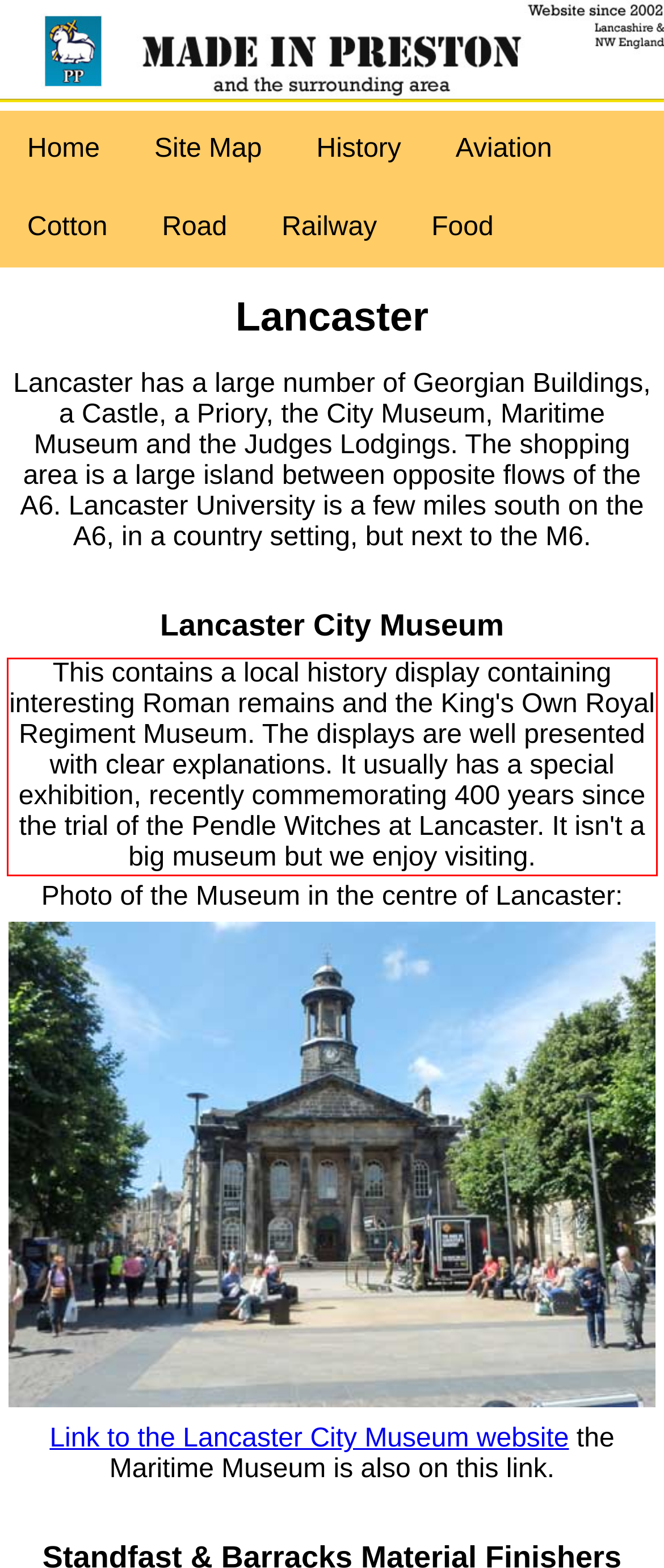Observe the screenshot of the webpage, locate the red bounding box, and extract the text content within it.

This contains a local history display containing interesting Roman remains and the King's Own Royal Regiment Museum. The displays are well presented with clear explanations. It usually has a special exhibition, recently commemorating 400 years since the trial of the Pendle Witches at Lancaster. It isn't a big museum but we enjoy visiting.